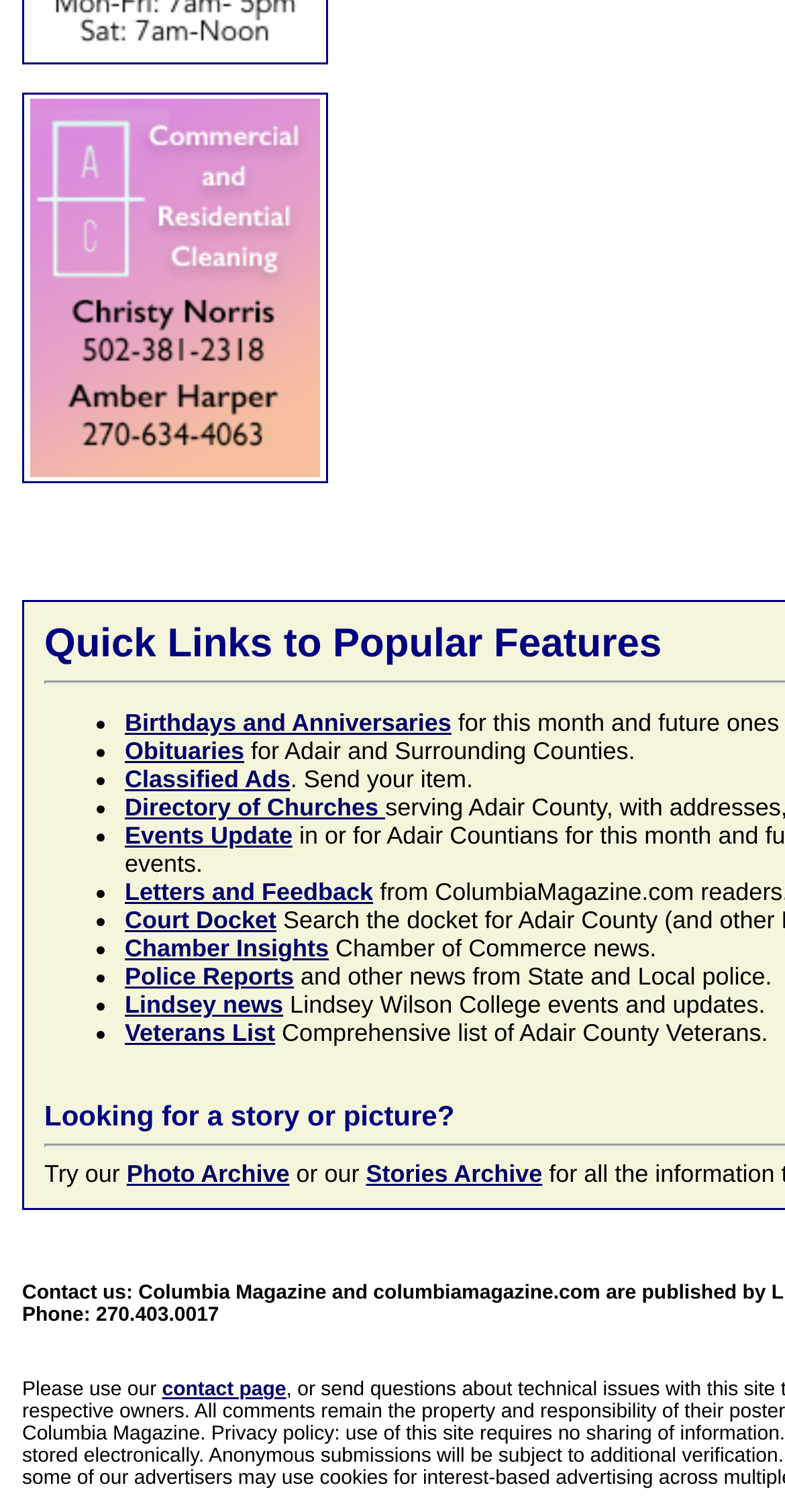Please provide a comprehensive response to the question based on the details in the image: What is the purpose of the 'contact page' link?

The 'contact page' link is located at the bottom of the webpage, and its surrounding text suggests that it is intended for users to get in touch with the website or its administrators, likely to provide feedback or ask questions.